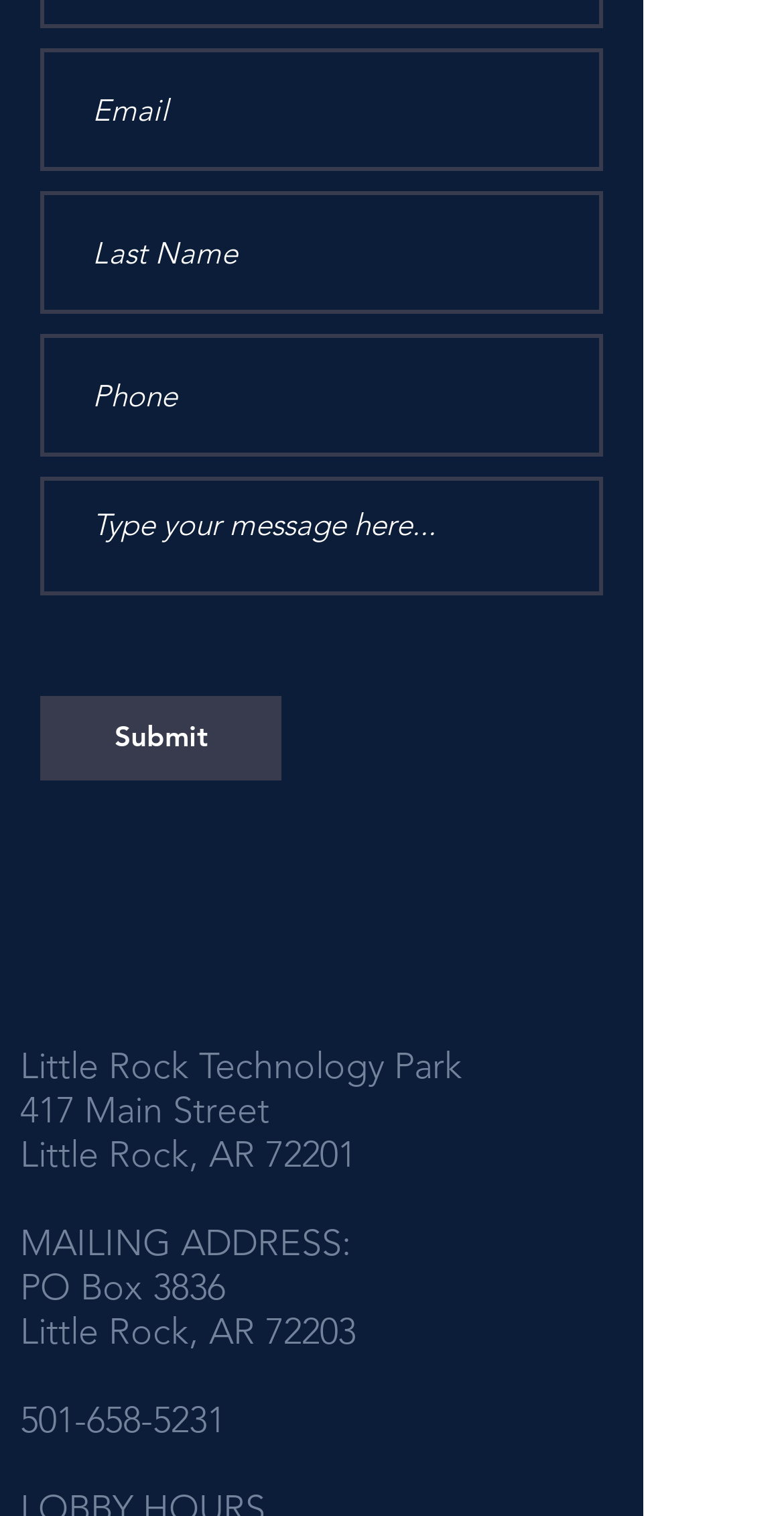Identify the coordinates of the bounding box for the element that must be clicked to accomplish the instruction: "Input last name".

[0.051, 0.126, 0.769, 0.207]